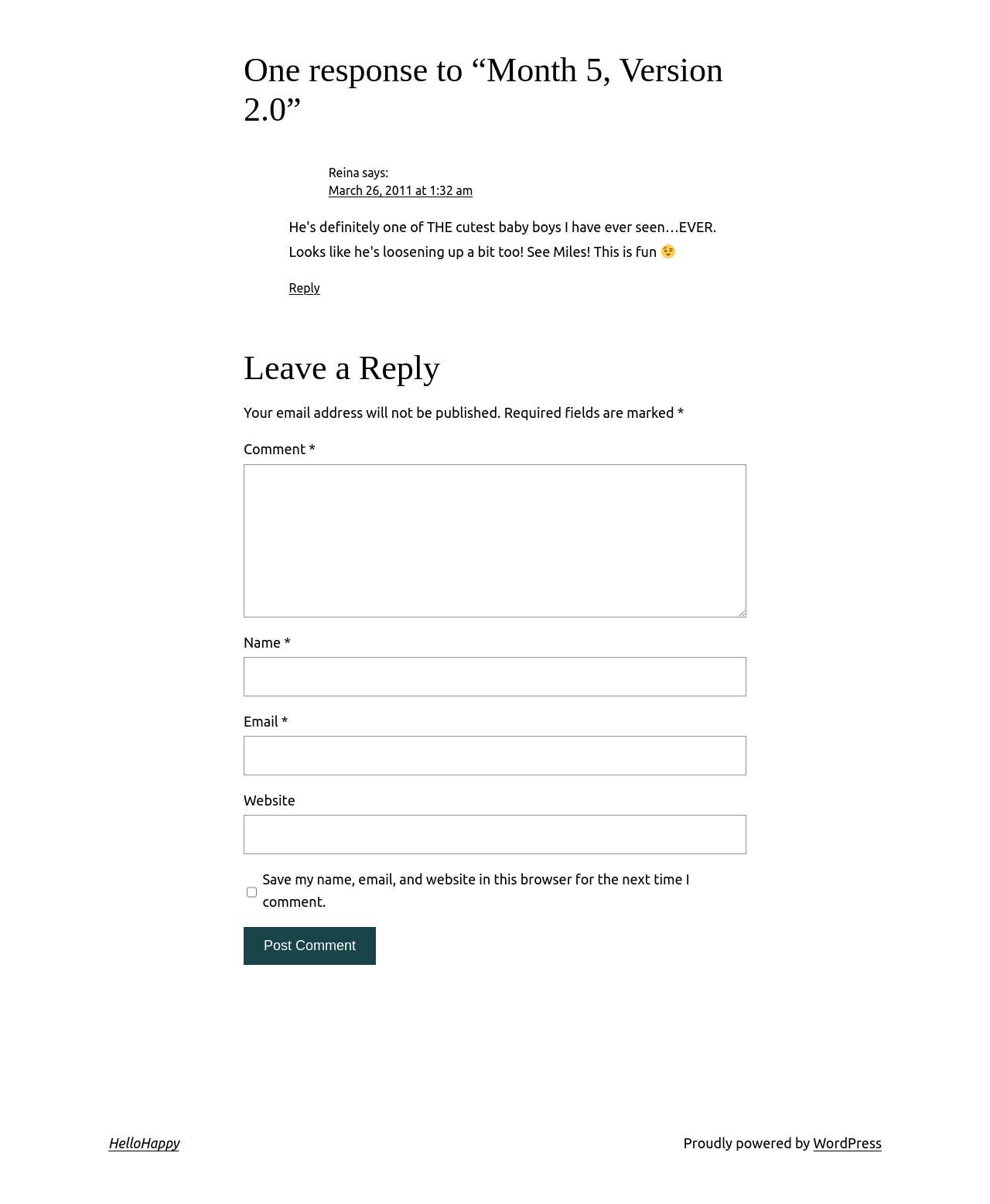What is the purpose of the textbox at the bottom?
Please respond to the question thoroughly and include all relevant details.

The purpose of the textbox at the bottom is to post a comment, which can be inferred from the button element with the text 'Post Comment' located below the textbox.